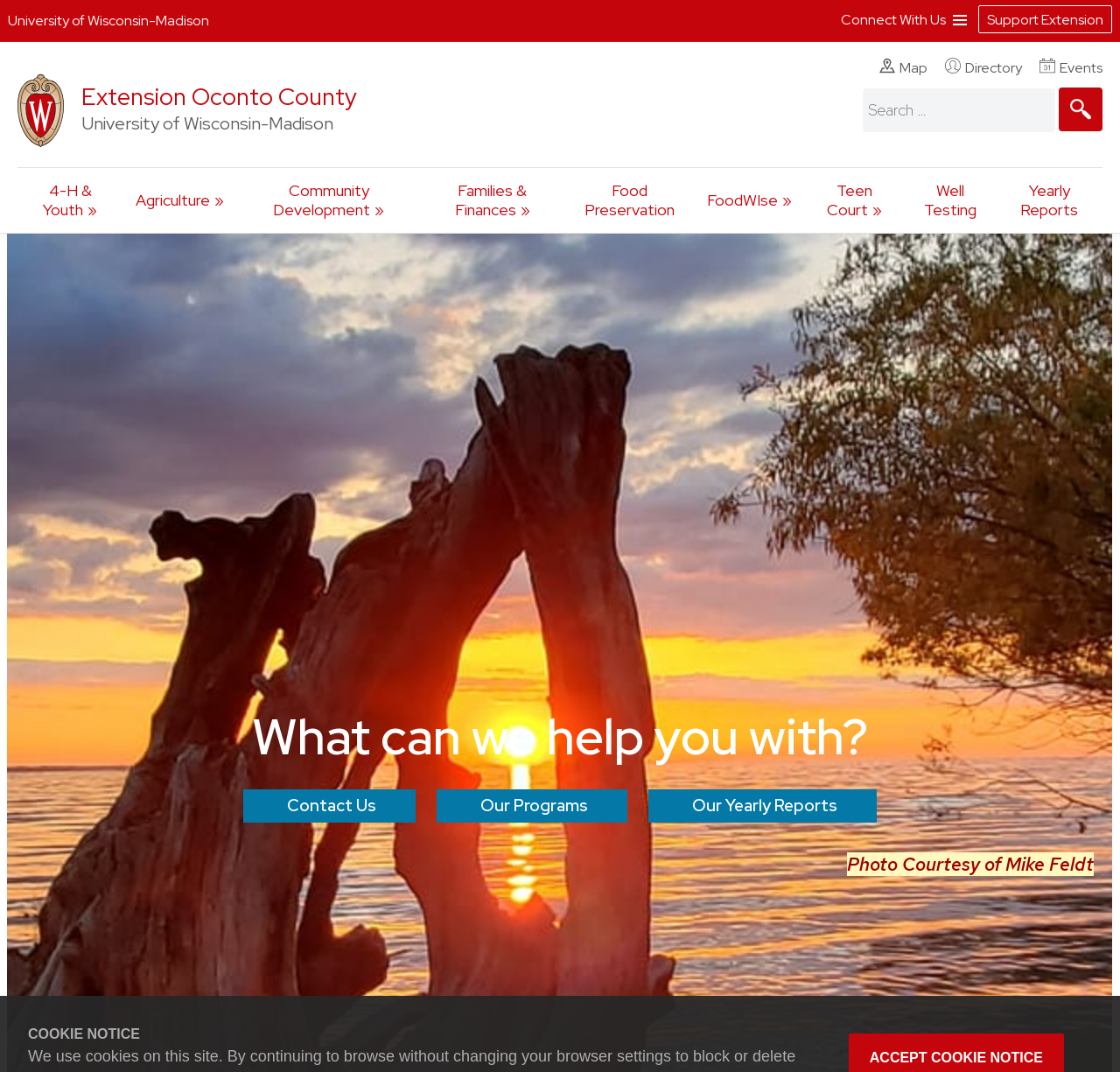What is the name of the county extension?
Provide a concise answer using a single word or phrase based on the image.

Oconto County